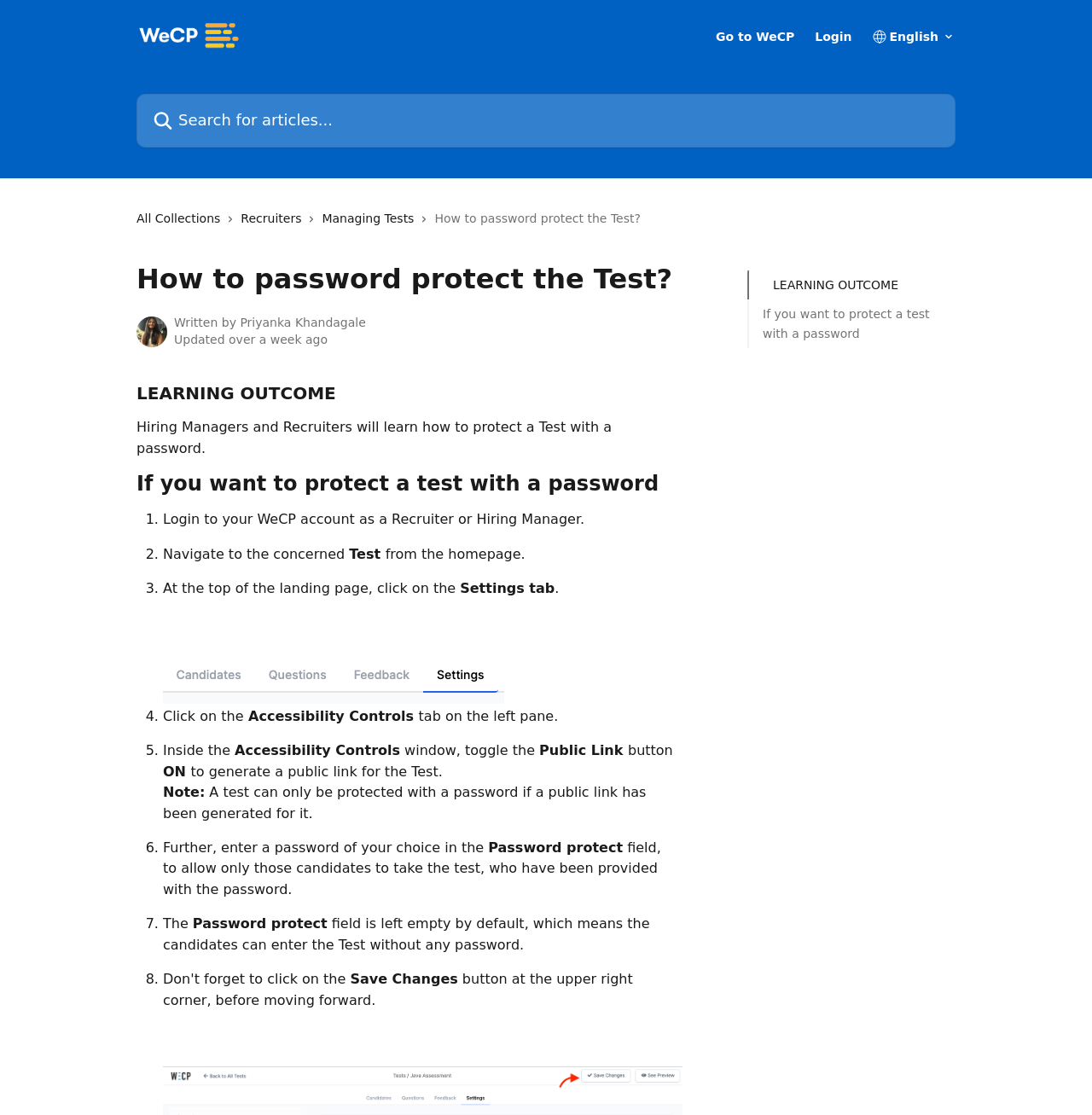Where is the 'Save Changes' button located?
Give a comprehensive and detailed explanation for the question.

The 'Save Changes' button is located at the upper right corner of the webpage, and it needs to be clicked after making changes to the test settings, including password protection.